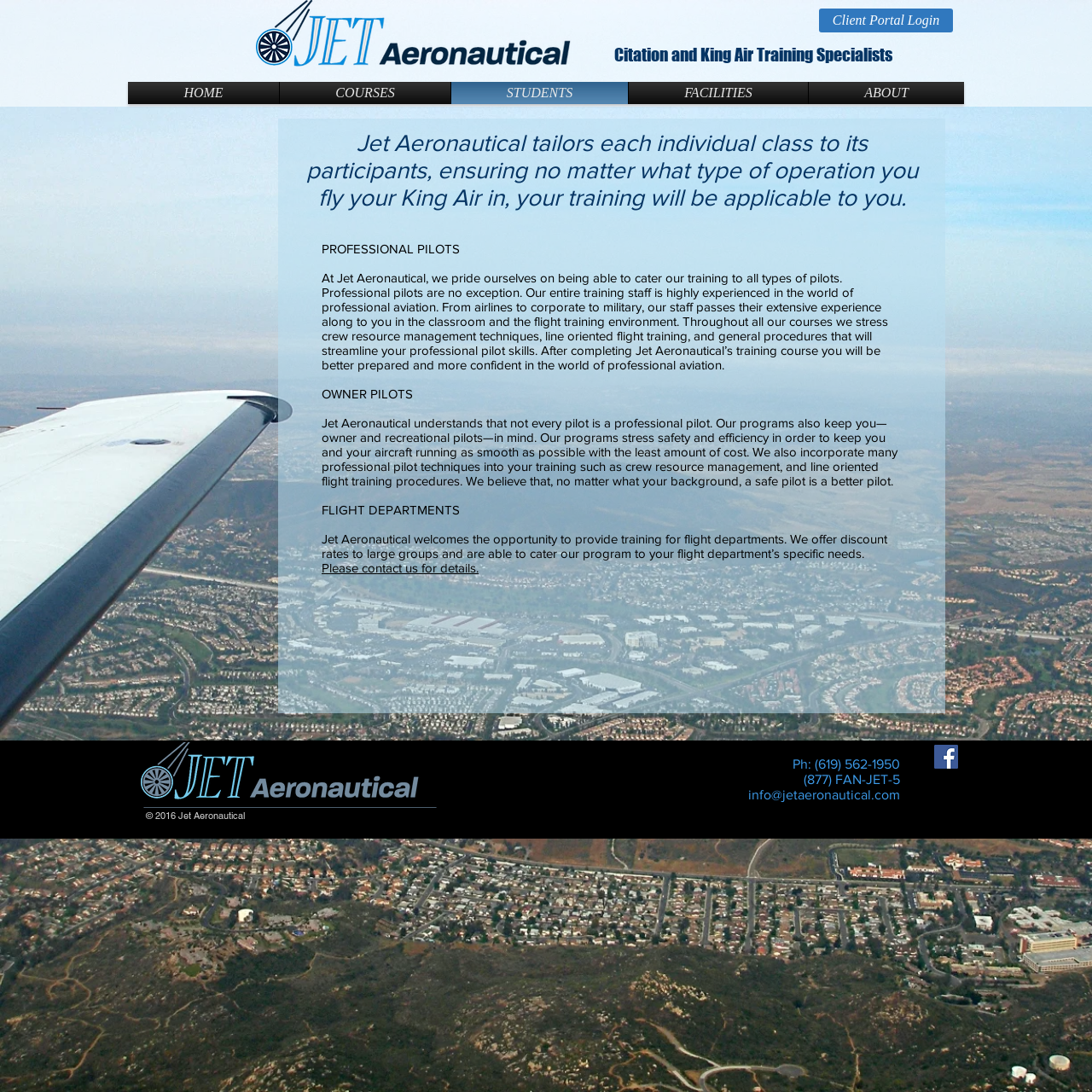What type of pilots does Jet Aeronautical cater to?
Answer with a single word or phrase by referring to the visual content.

Professional, owner, and recreational pilots